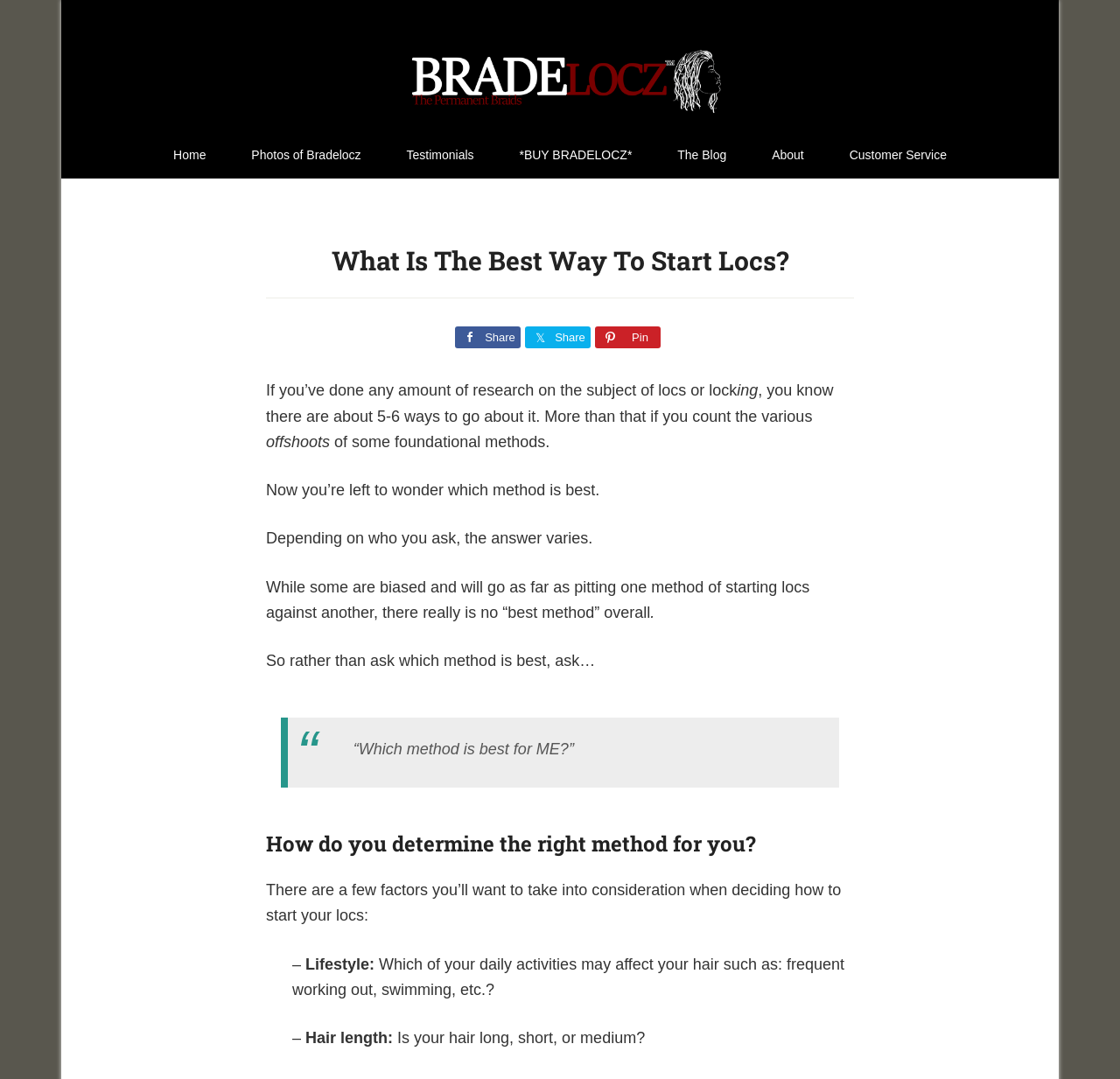From the given element description: "Testimonials", find the bounding box for the UI element. Provide the coordinates as four float numbers between 0 and 1, in the order [left, top, right, bottom].

[0.344, 0.122, 0.442, 0.165]